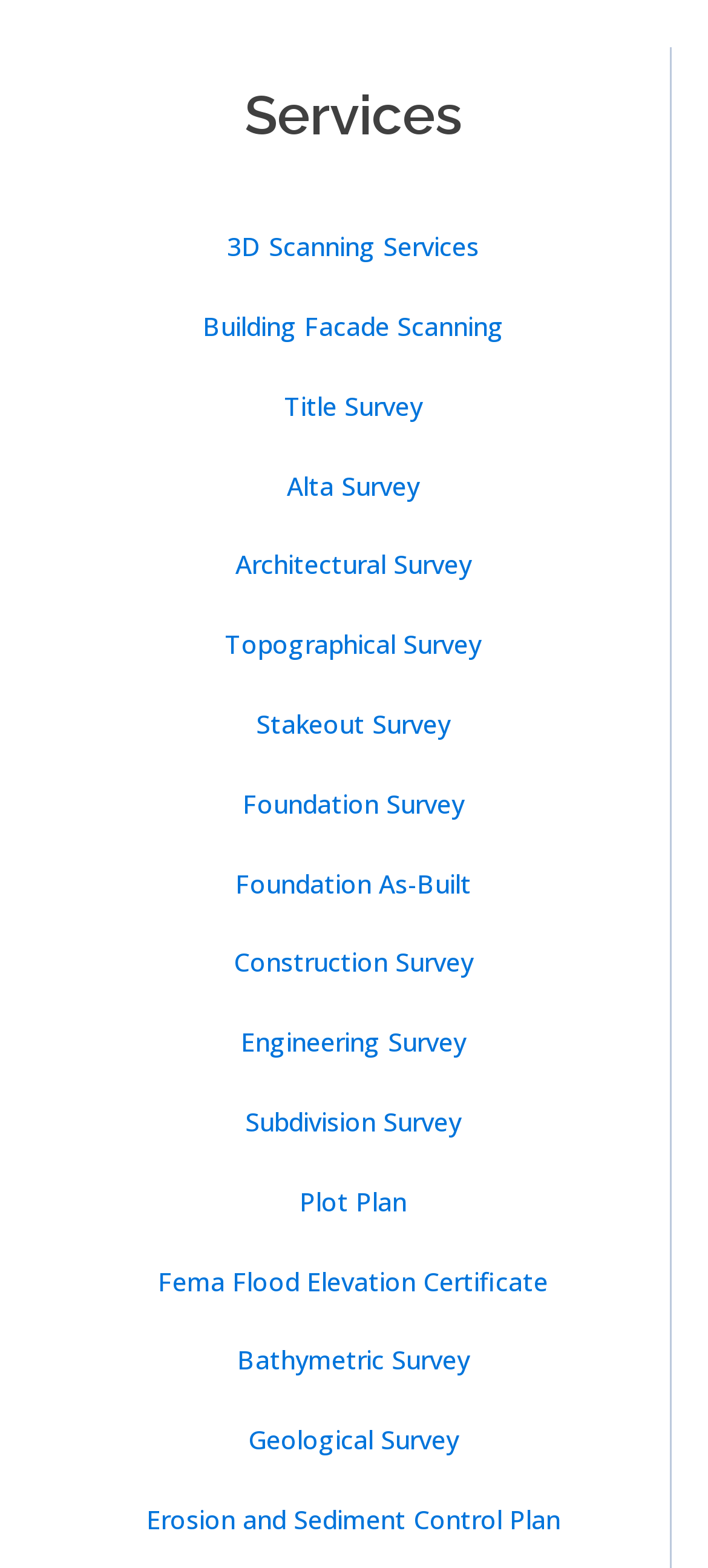Reply to the question with a single word or phrase:
Are there any services related to buildings?

Yes